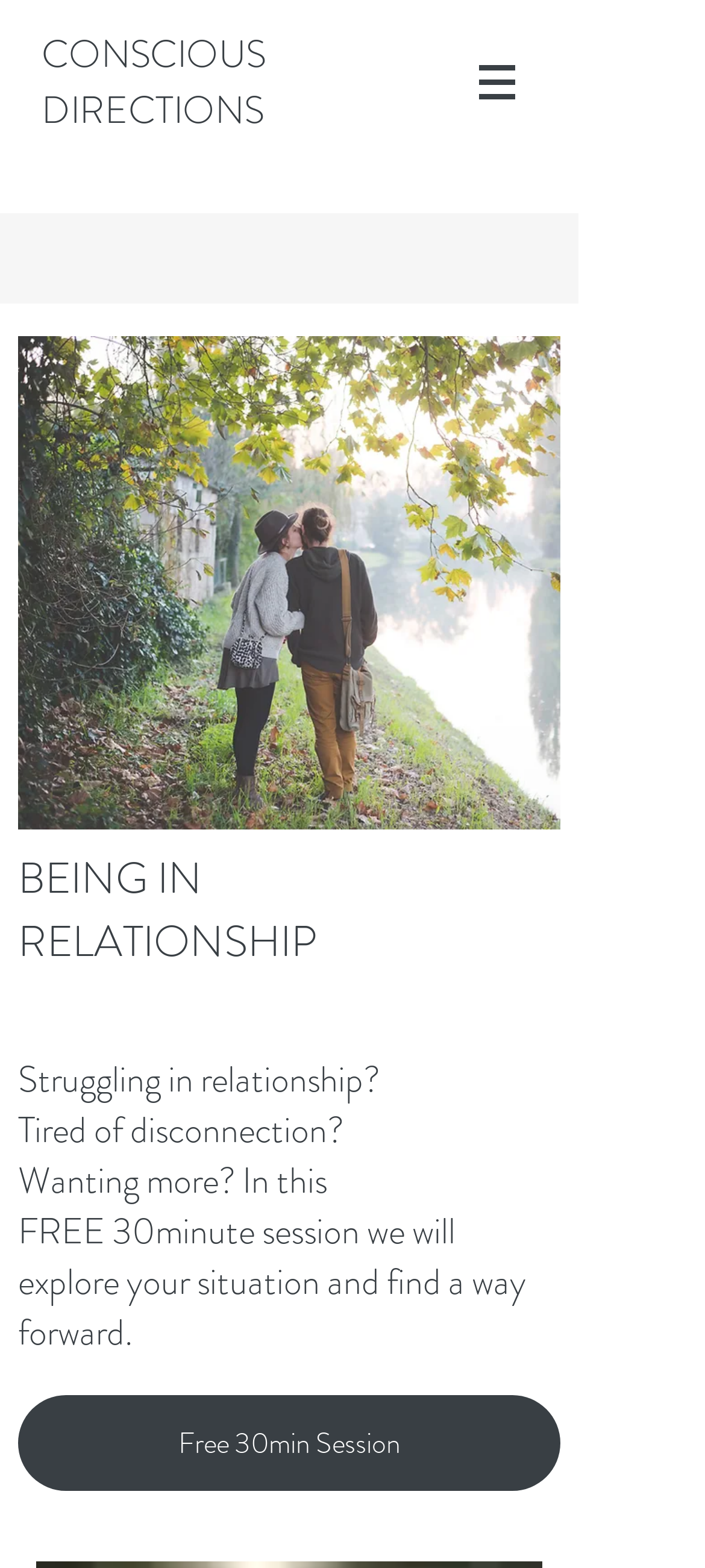What is the image on the webpage depicting?
From the details in the image, answer the question comprehensively.

Based on the image element with the description 'intimate couple walking', it can be inferred that the image on the webpage is depicting an intimate couple walking.